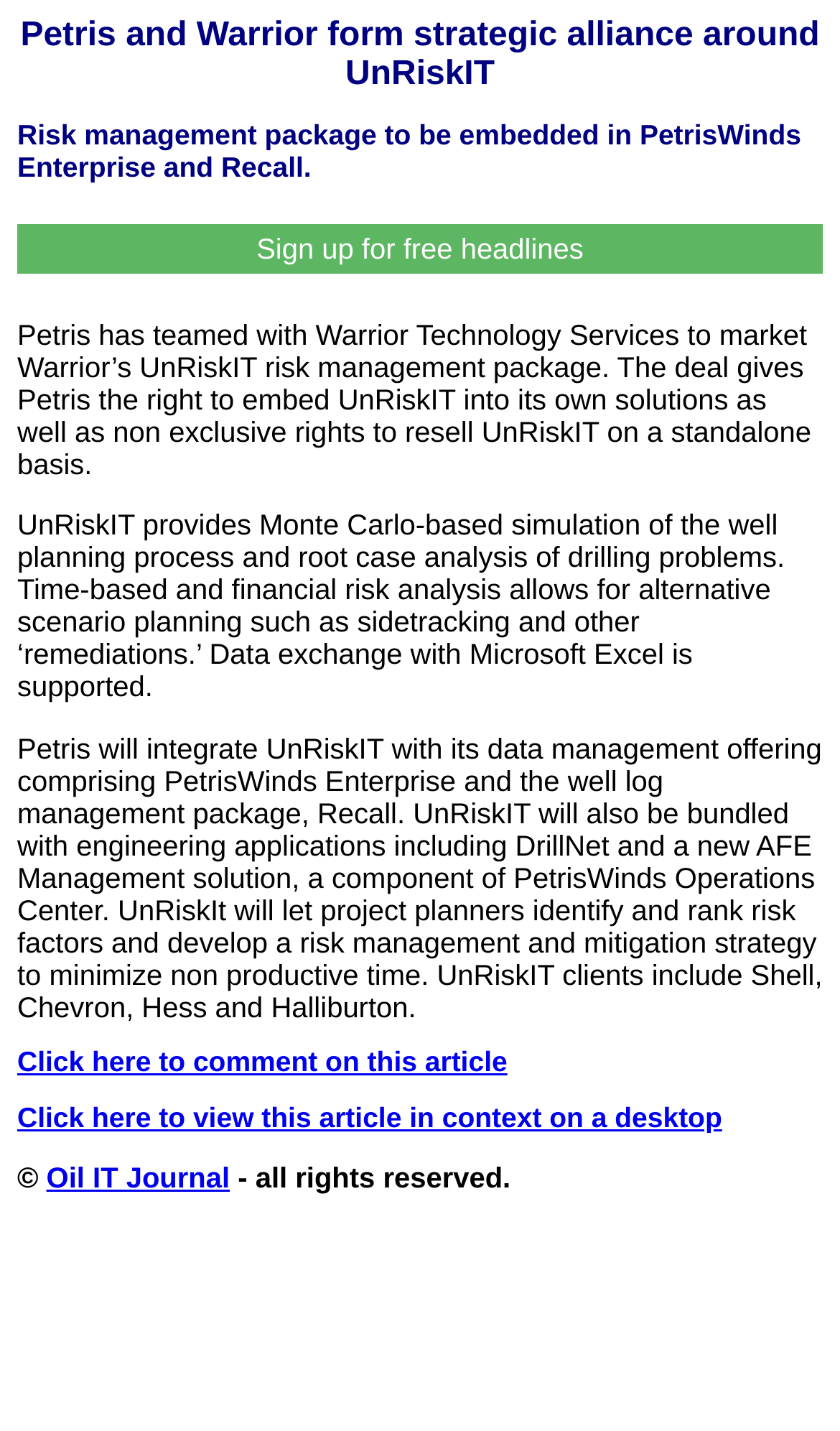Use a single word or phrase to answer the question:
What companies are using UnRiskIT?

Shell, Chevron, Hess, Halliburton